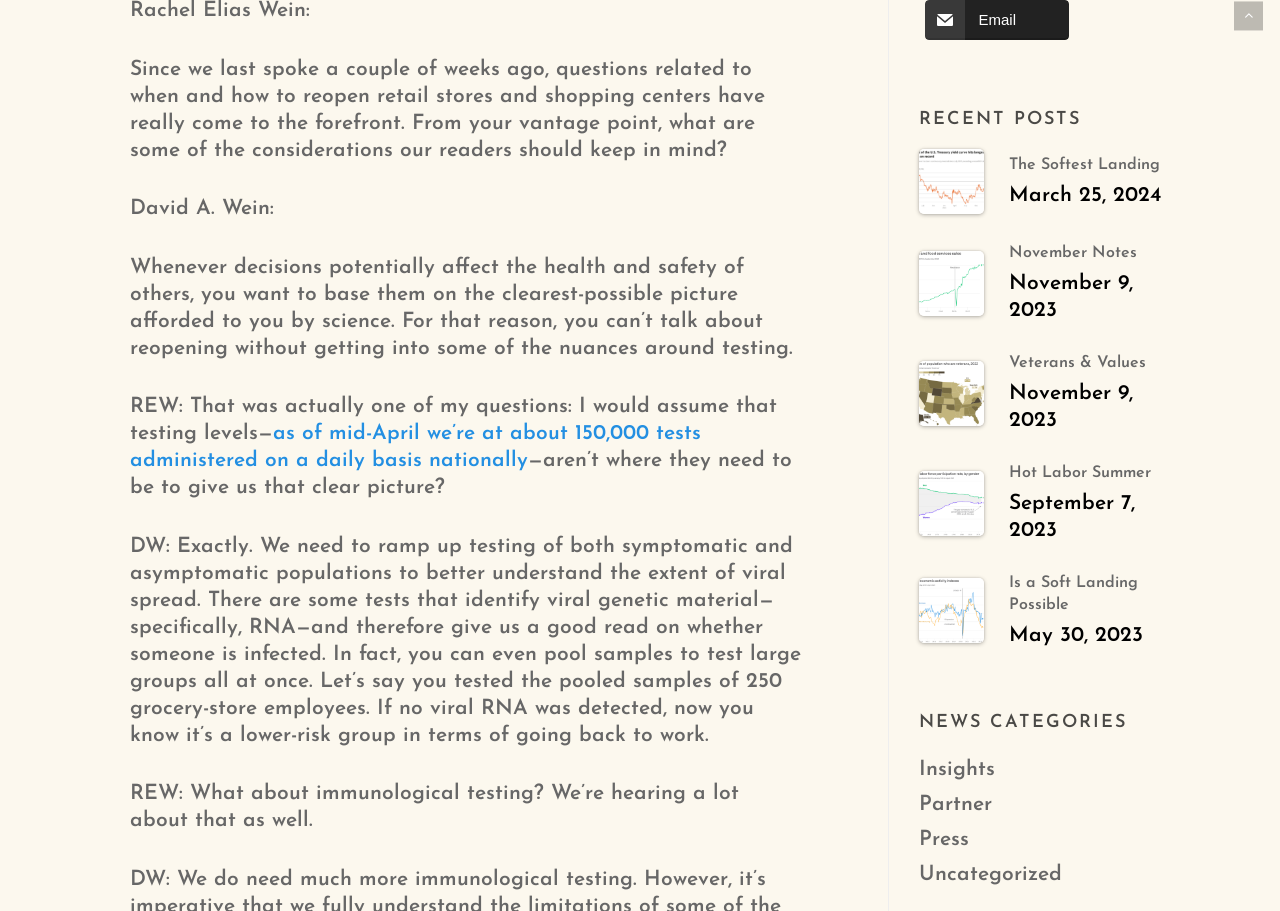Bounding box coordinates are to be given in the format (top-left x, top-left y, bottom-right x, bottom-right y). All values must be floating point numbers between 0 and 1. Provide the bounding box coordinate for the UI element described as: Uncategorized

[0.718, 0.945, 0.93, 0.975]